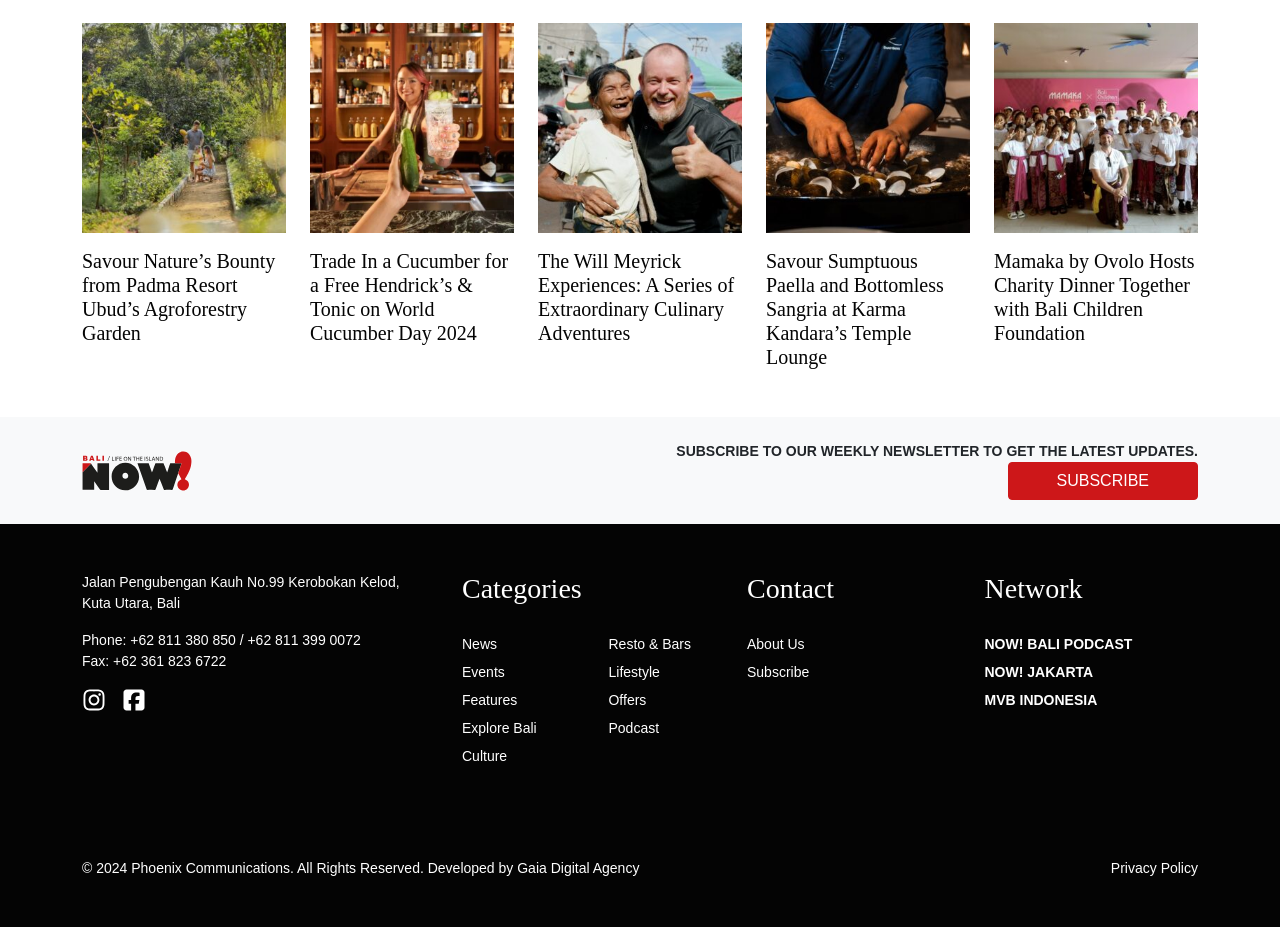Please identify the bounding box coordinates of the element that needs to be clicked to execute the following command: "Explore the Culture section". Provide the bounding box using four float numbers between 0 and 1, formatted as [left, top, right, bottom].

[0.361, 0.807, 0.396, 0.824]